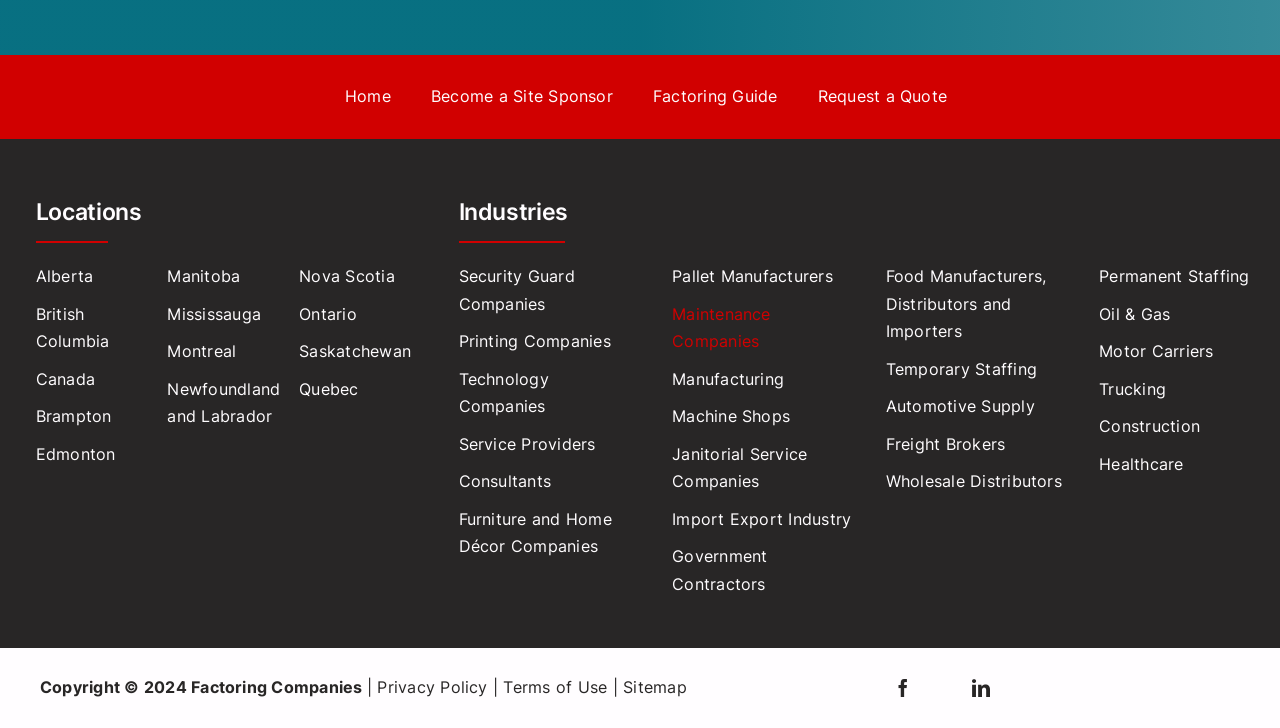Please identify the coordinates of the bounding box for the clickable region that will accomplish this instruction: "View locations in Alberta".

[0.028, 0.362, 0.119, 0.399]